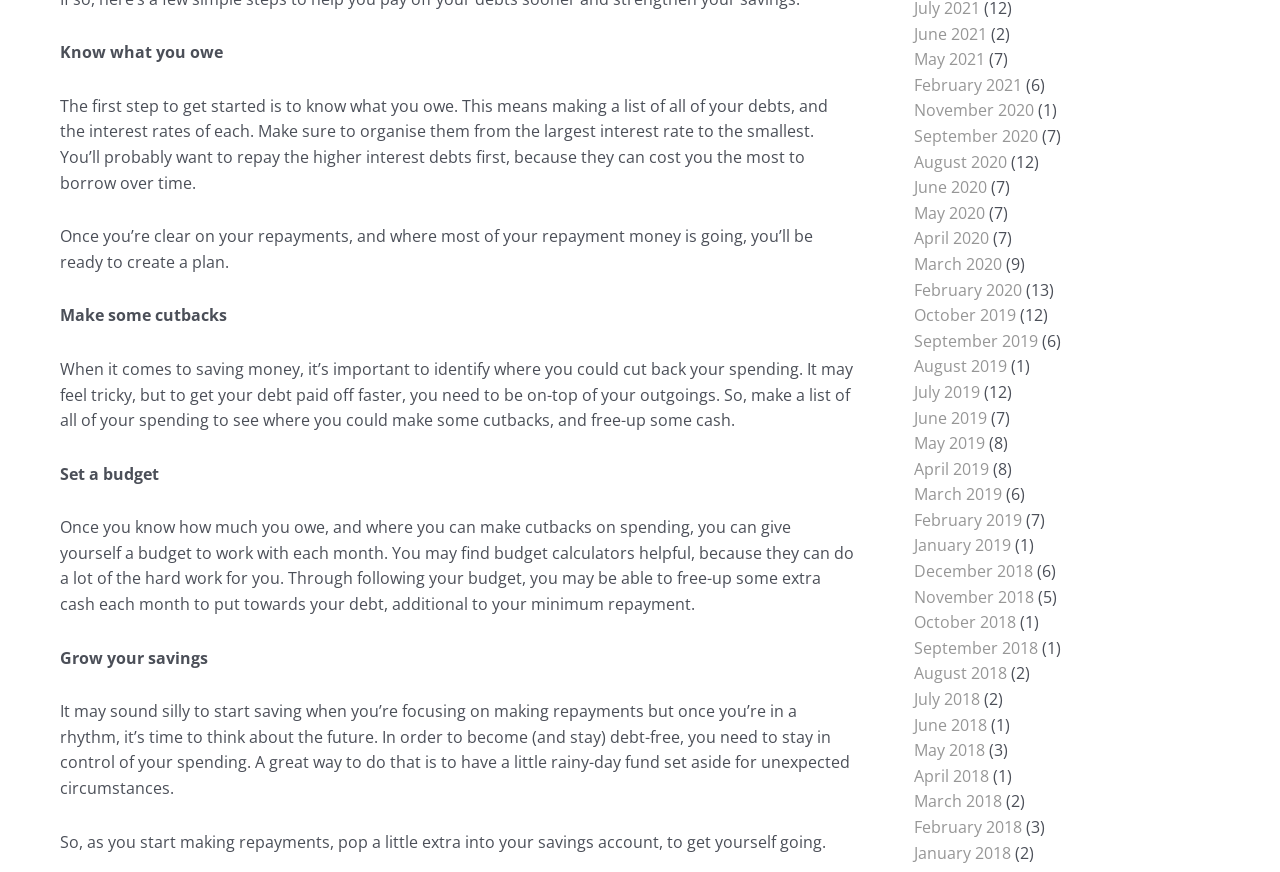Identify the bounding box for the UI element described as: "February 2019". Ensure the coordinates are four float numbers between 0 and 1, formatted as [left, top, right, bottom].

[0.714, 0.584, 0.798, 0.609]